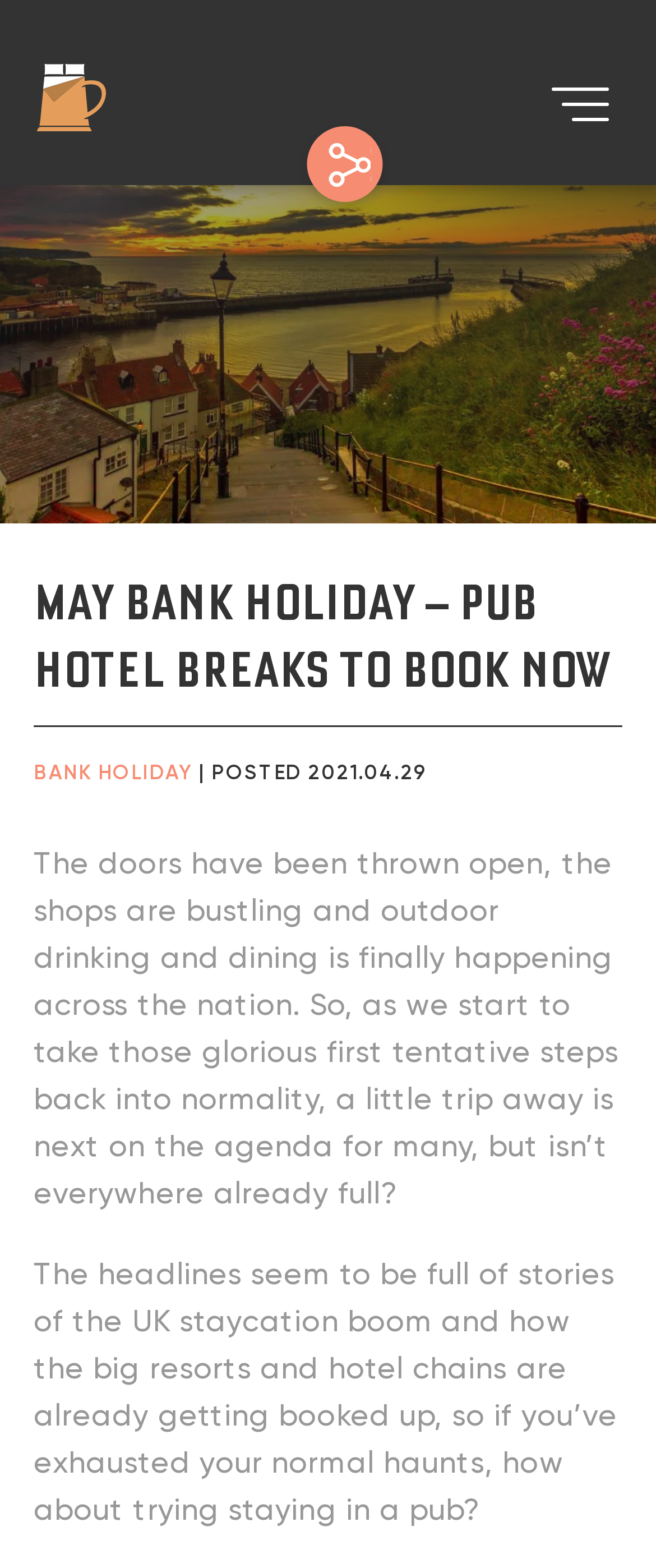Using the image as a reference, answer the following question in as much detail as possible:
What is the date of the posted article?

The webpage contains a static text element that indicates the date the article was posted, which is 2021.04.29. This suggests that the webpage is displaying a specific article or blog post.